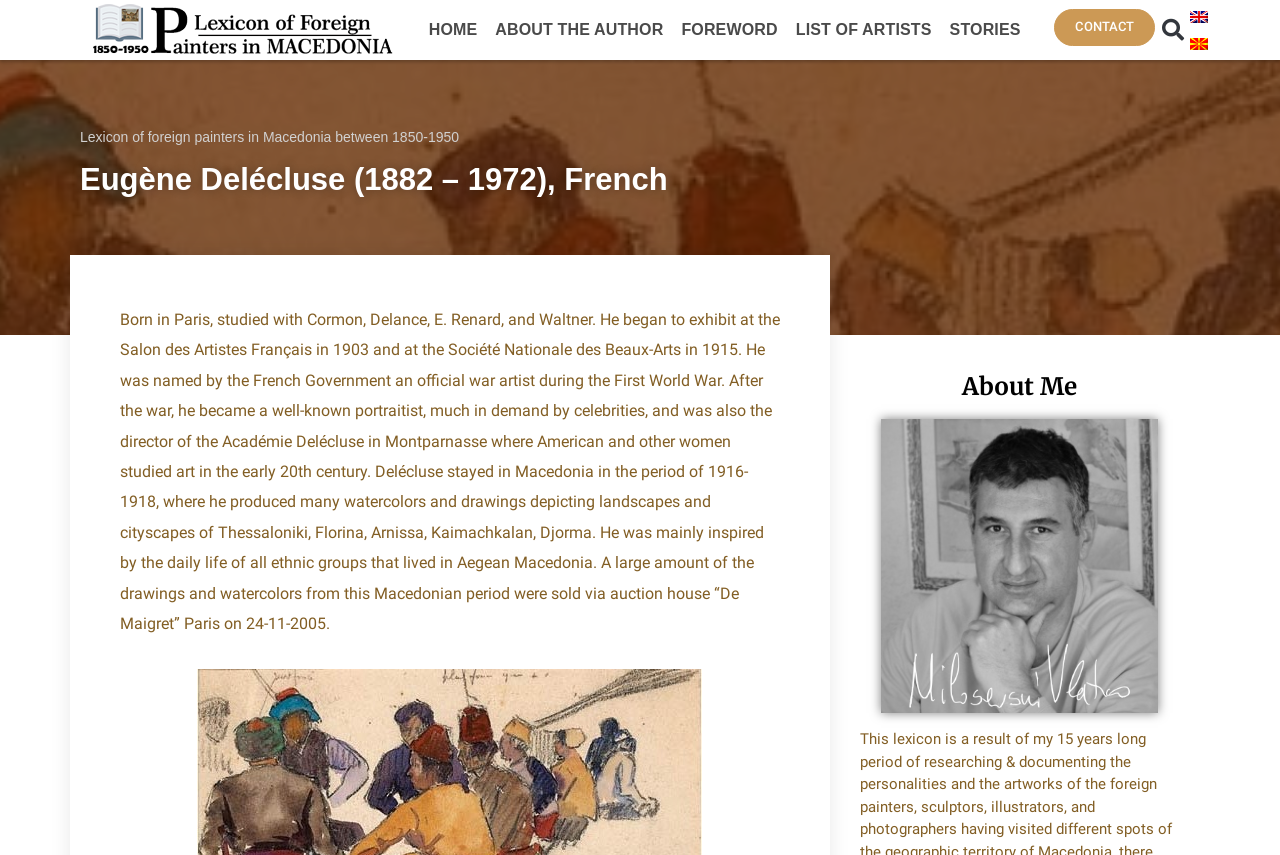Please determine the bounding box coordinates of the area that needs to be clicked to complete this task: 'Switch to English language'. The coordinates must be four float numbers between 0 and 1, formatted as [left, top, right, bottom].

[0.922, 0.004, 0.952, 0.036]